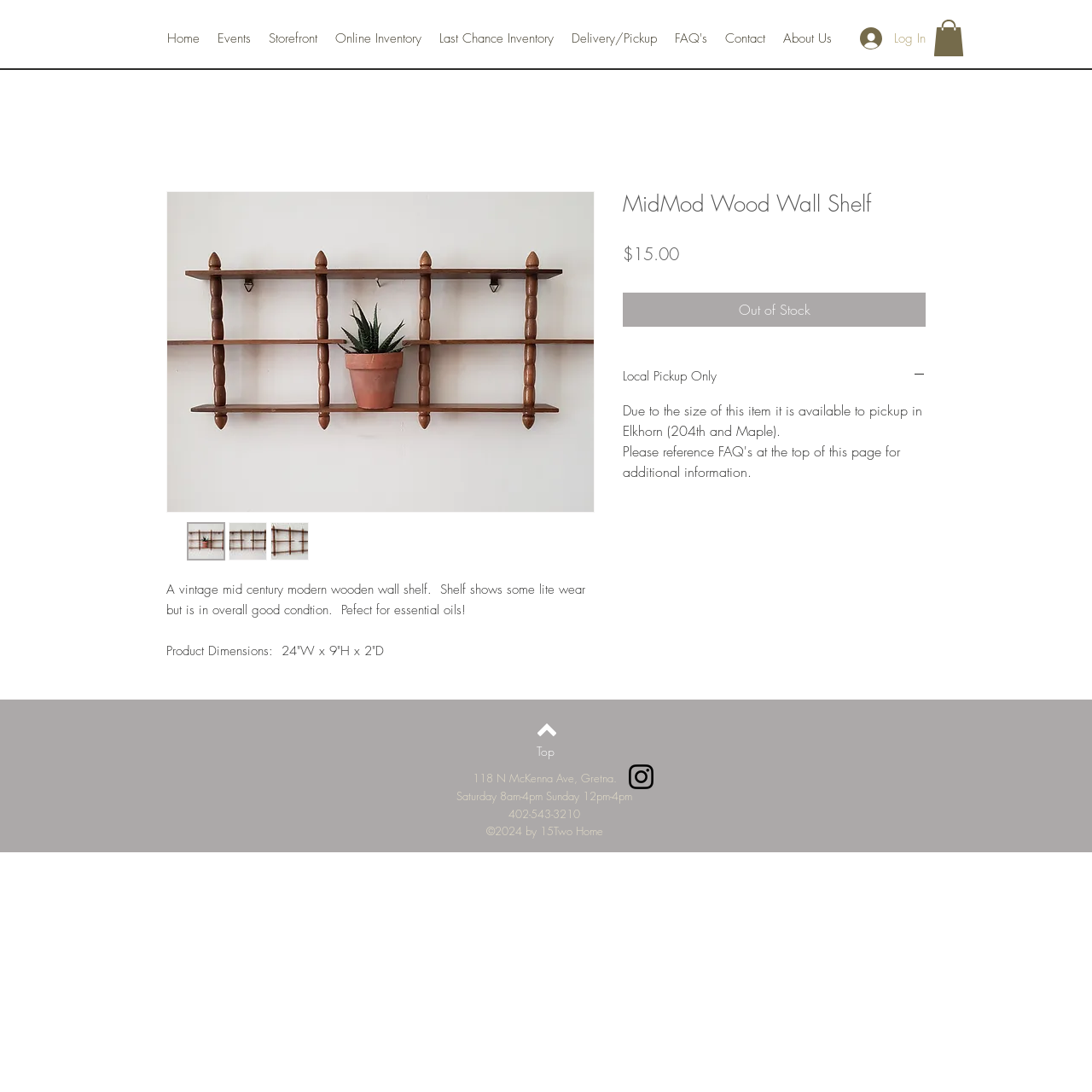Detail the various sections and features of the webpage.

This webpage is about a vintage mid-century modern wooden wall shelf for sale. At the top, there is a navigation menu with 9 links, including "Home", "Events", and "Contact", aligned horizontally across the page. To the right of the navigation menu, there is a "Log In" button and a small image. 

Below the navigation menu, there is a main section that takes up most of the page. It features a large image of the wooden wall shelf, which is centered and takes up about half of the main section's width. Below the image, there are three smaller thumbnail images of the shelf, aligned horizontally. 

To the right of the images, there is a section with product information. It includes a heading with the product name, a description of the shelf, and its product dimensions. Below this, there is a price of $15.00, a "Price" label, and an "Out of Stock" button. There is also a "Local Pickup Only" button with an expanded section that includes a heading and an image. 

Further down, there is a paragraph of text explaining that the item is available for pickup in Elkhorn due to its size. 

At the bottom of the page, there is a section with the website's footer information. It includes an image, a "Top" link, the website's address, hours of operation, phone number, and a copyright notice. There is also a social media bar with an "Instagram" link and its corresponding image.